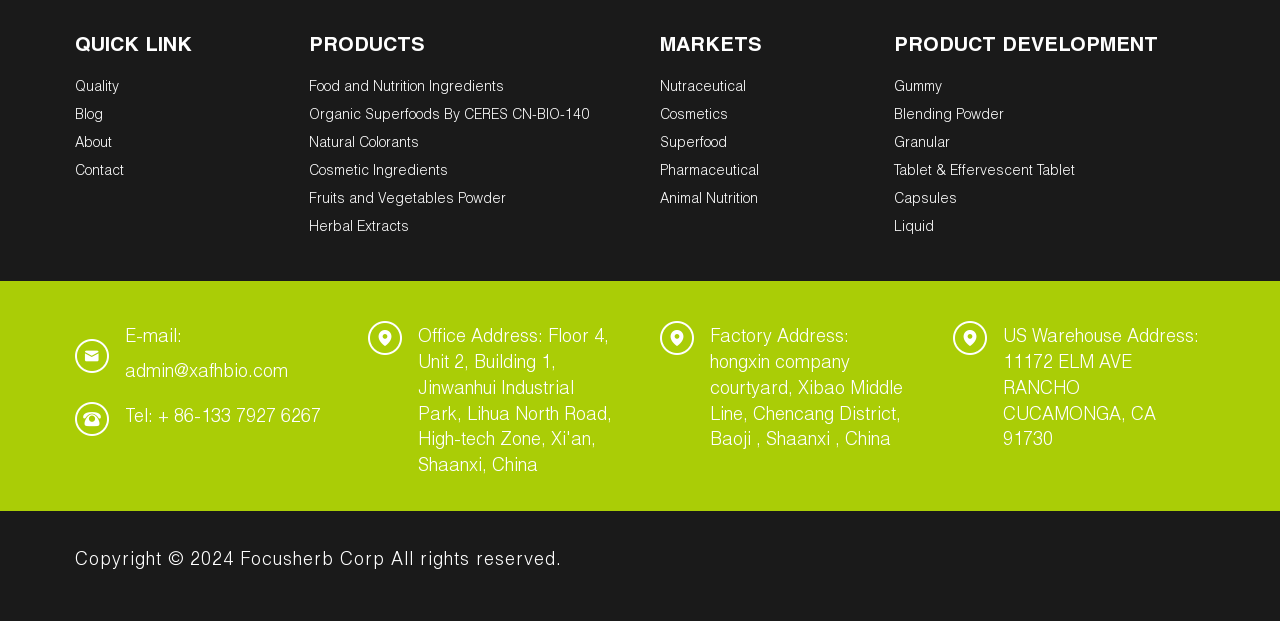Show me the bounding box coordinates of the clickable region to achieve the task as per the instruction: "Check the US Warehouse Address".

[0.783, 0.53, 0.936, 0.725]